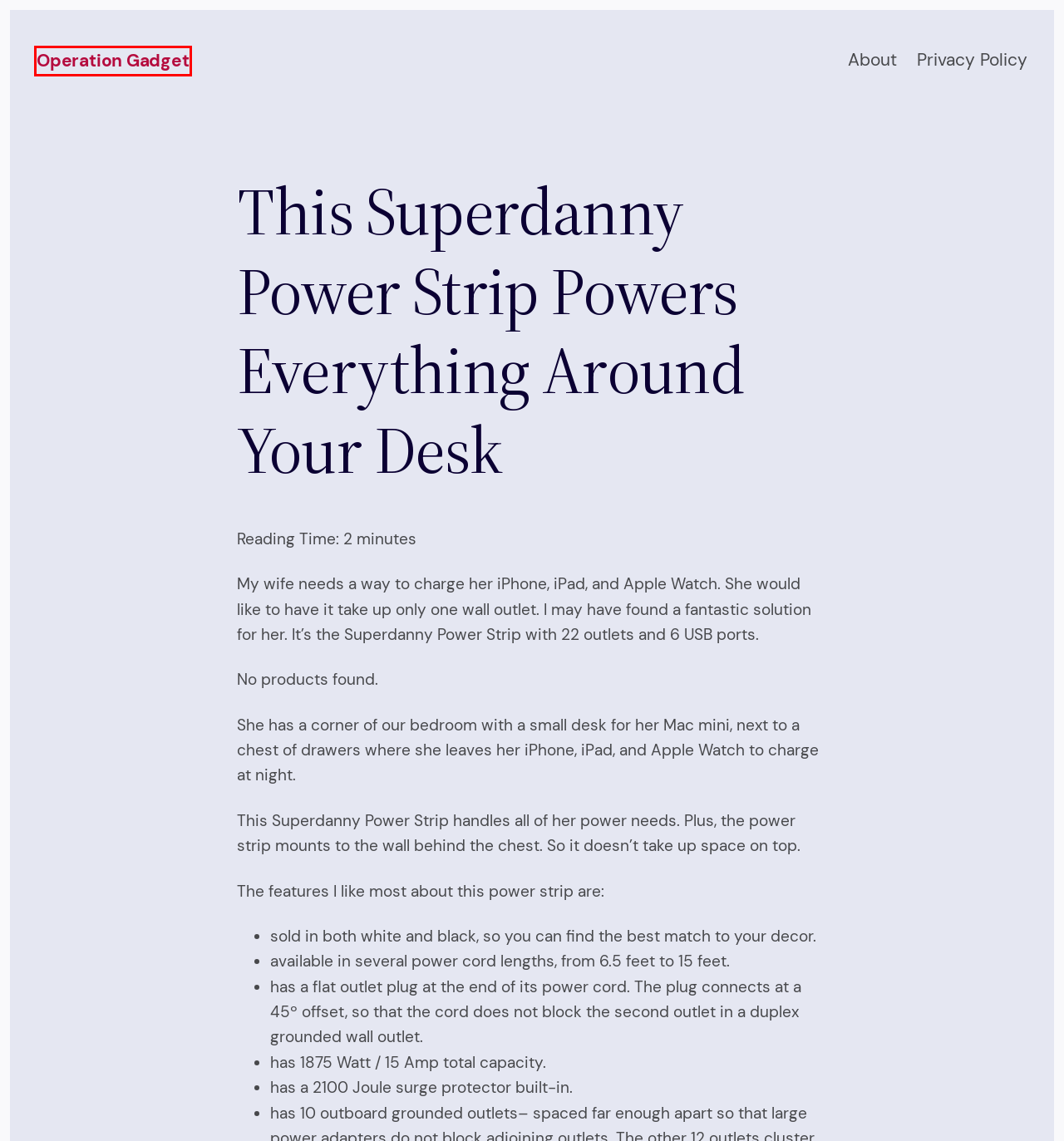Consider the screenshot of a webpage with a red bounding box and select the webpage description that best describes the new page that appears after clicking the element inside the red box. Here are the candidates:
A. About - Operation Gadget
B. power strip Archives - Operation Gadget
C. USB charging Archives - Operation Gadget
D. Operation Gadget is an Amazon Associate - Operation Gadget
E. Privacy Policy - Operation Gadget
F. Accessories Archives - Operation Gadget
G. Operation Gadget - Home Automation in the Apple Ecosystem
H. After6 Services LLC - Dedicated to Communication and Customer Engagement

G